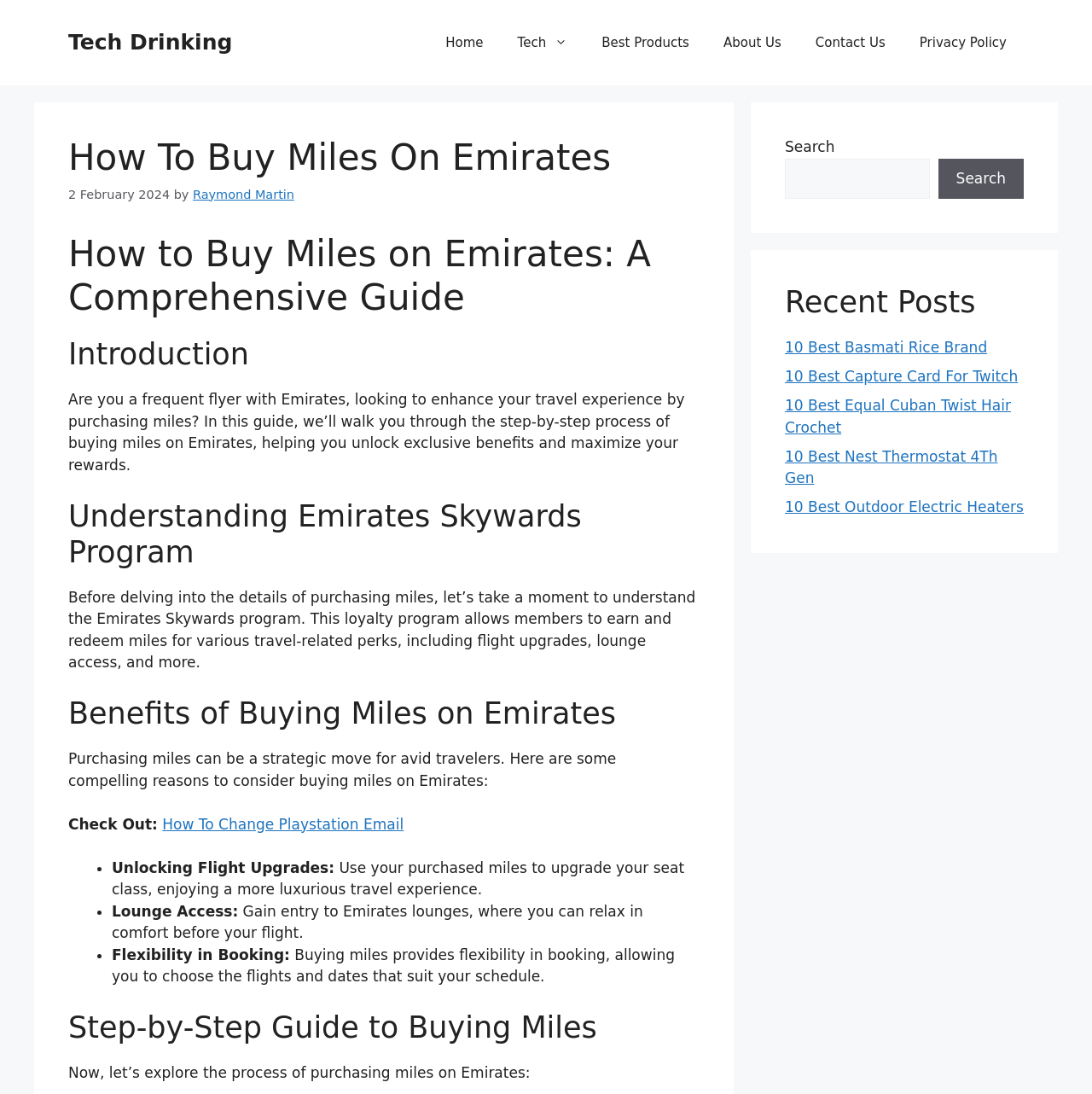What is the position of the search box?
Please interpret the details in the image and answer the question thoroughly.

I determined the position of the search box by analyzing the bounding box coordinates of the search box element, which indicates that it is located at the top right corner of the webpage.